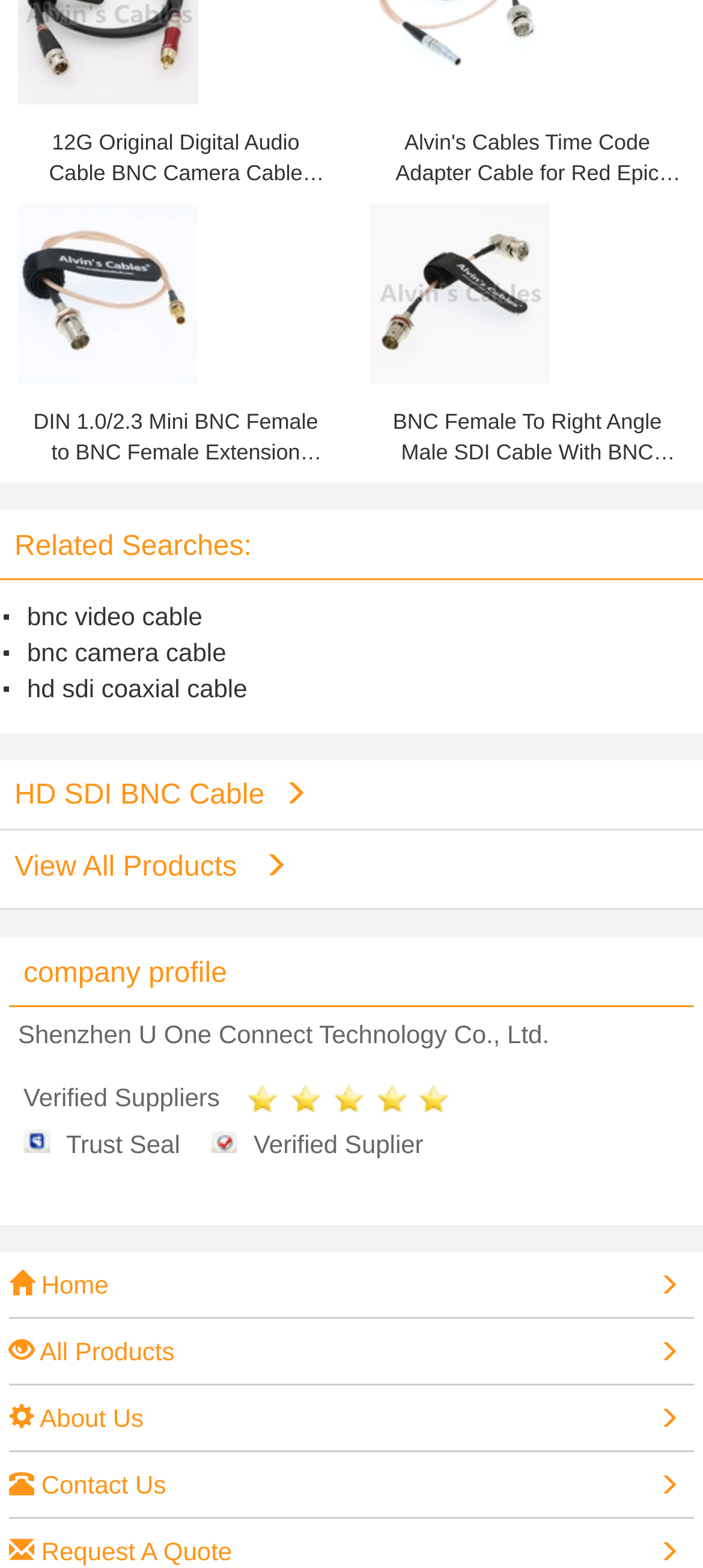From the webpage screenshot, identify the region described by You Can Help. Provide the bounding box coordinates as (top-left x, top-left y, bottom-right x, bottom-right y), with each value being a floating point number between 0 and 1.

None